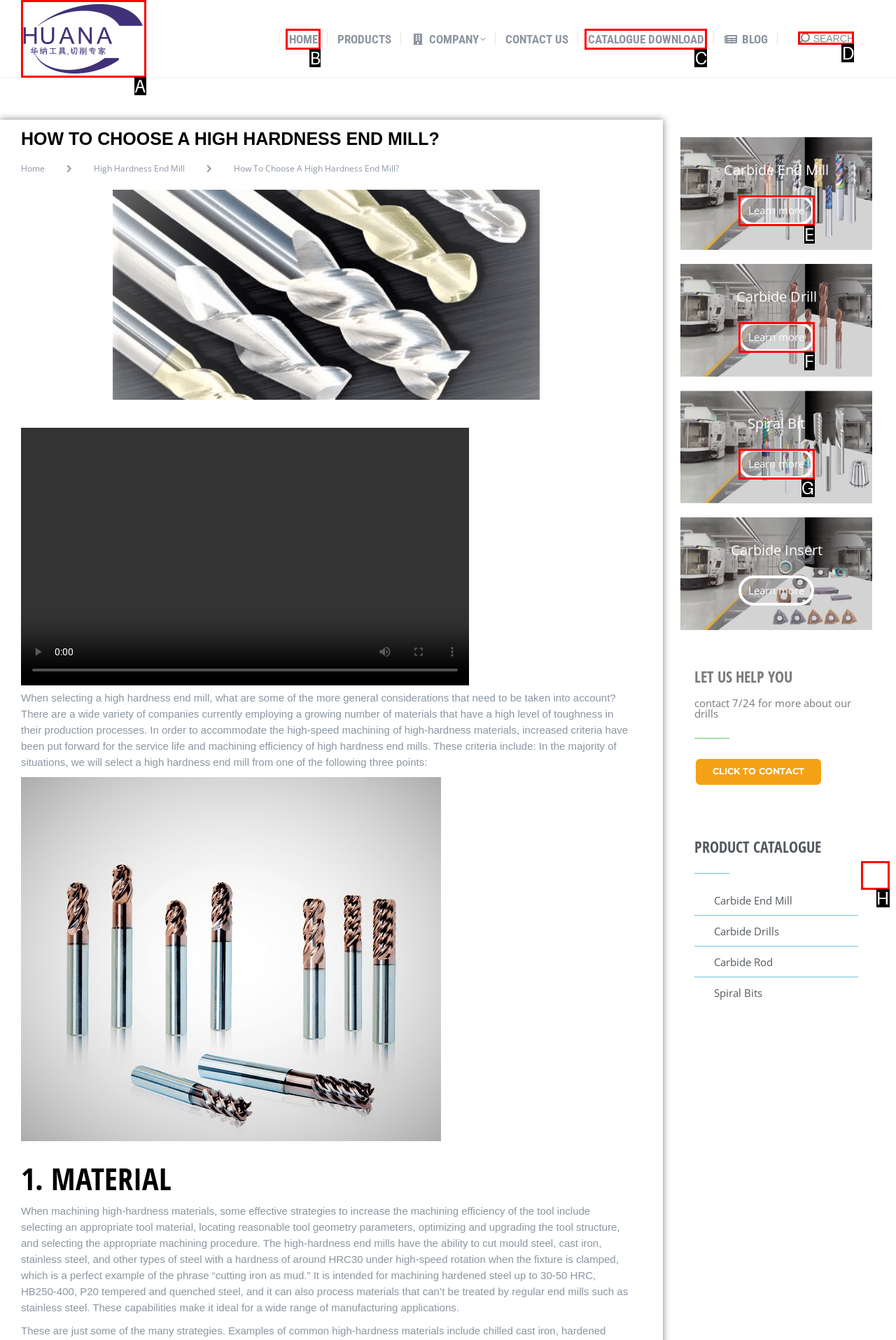Choose the UI element to click on to achieve this task: Search for something. Reply with the letter representing the selected element.

D